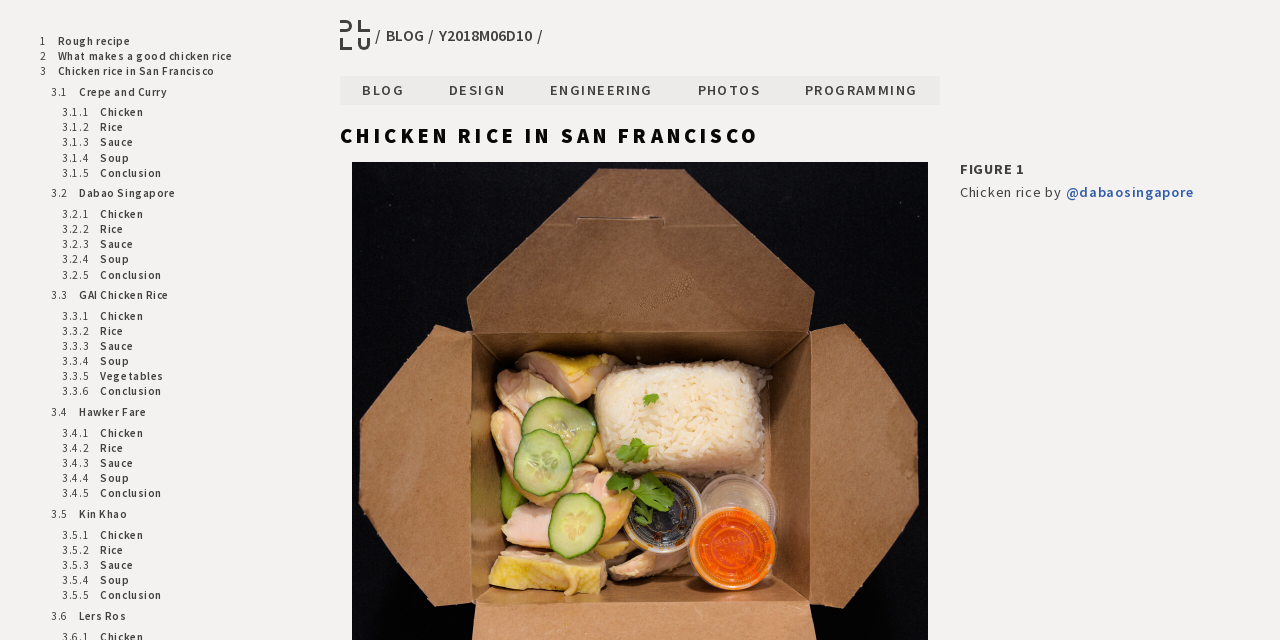Determine the bounding box for the UI element that matches this description: "@dabaosingapore".

[0.832, 0.287, 0.932, 0.315]